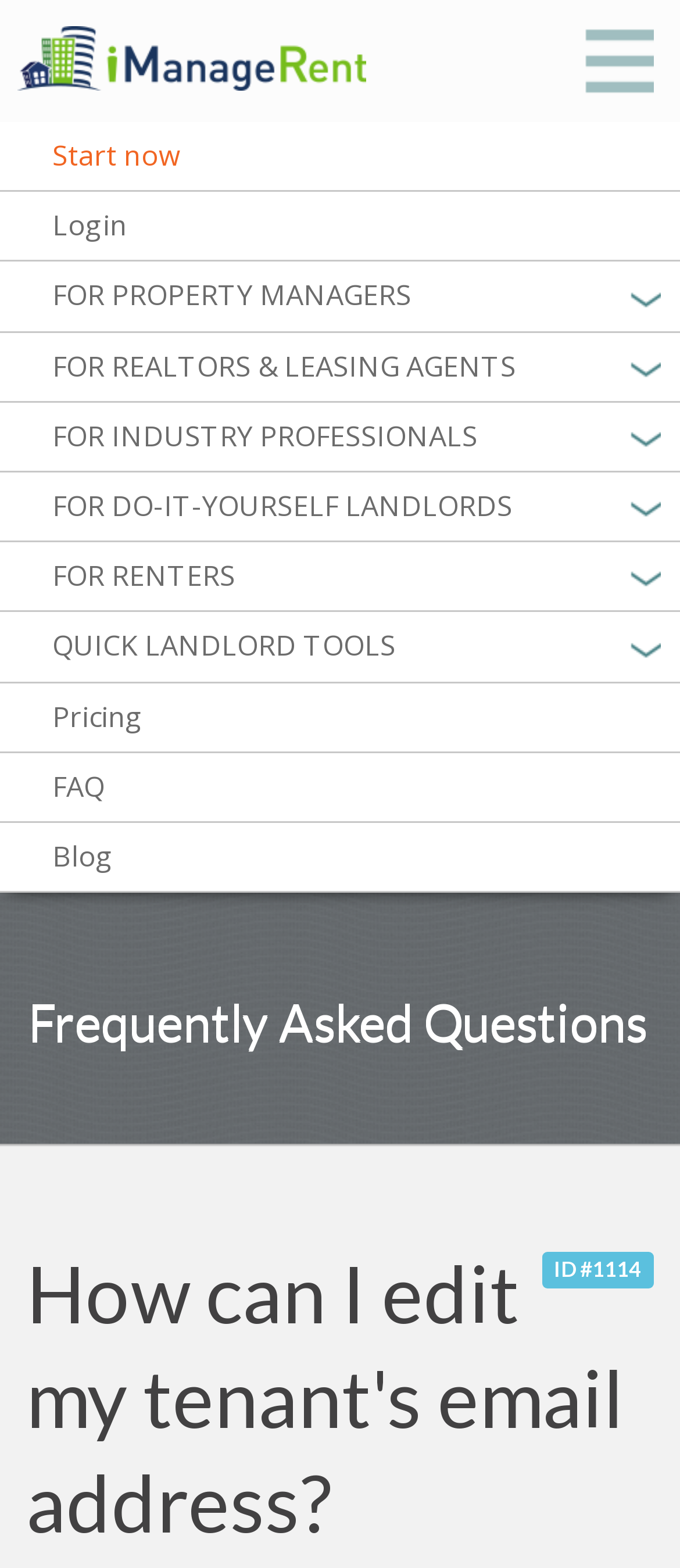Answer succinctly with a single word or phrase:
What is the topic of the current FAQ?

Editing tenant's email address